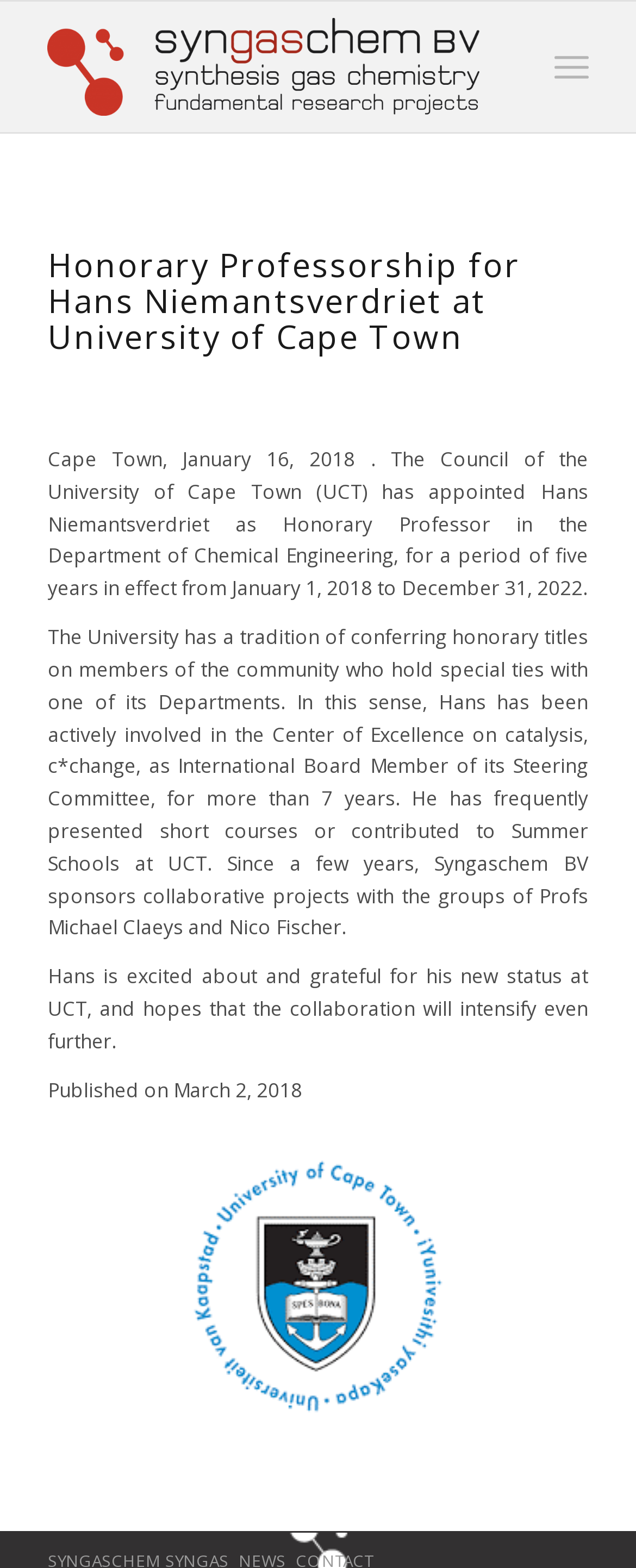Give a concise answer of one word or phrase to the question: 
What is Hans' role in the Center of Excellence on catalysis?

International Board Member